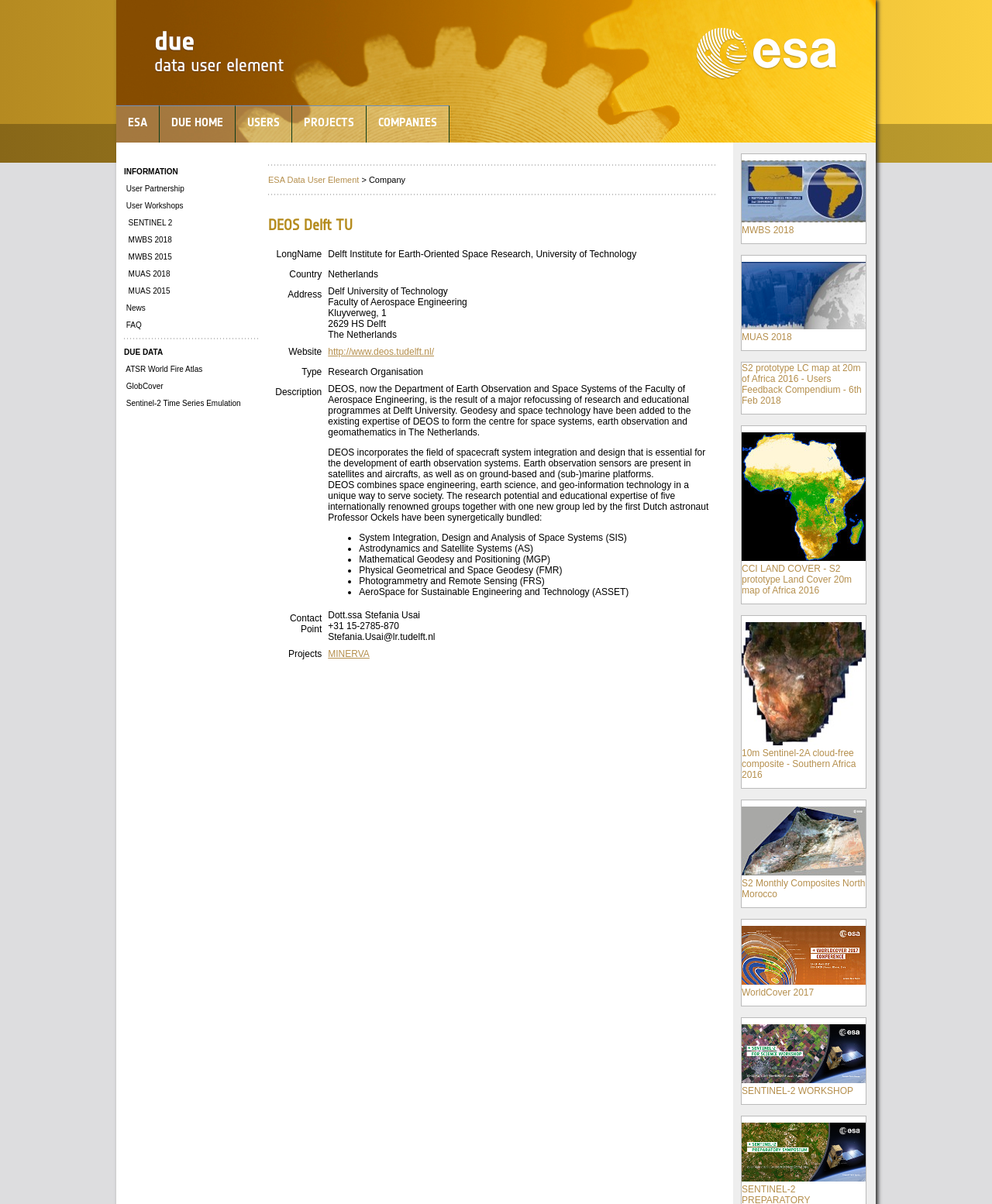Extract the bounding box of the UI element described as: "S2 Monthly Composites North Morocco".

[0.748, 0.665, 0.873, 0.747]